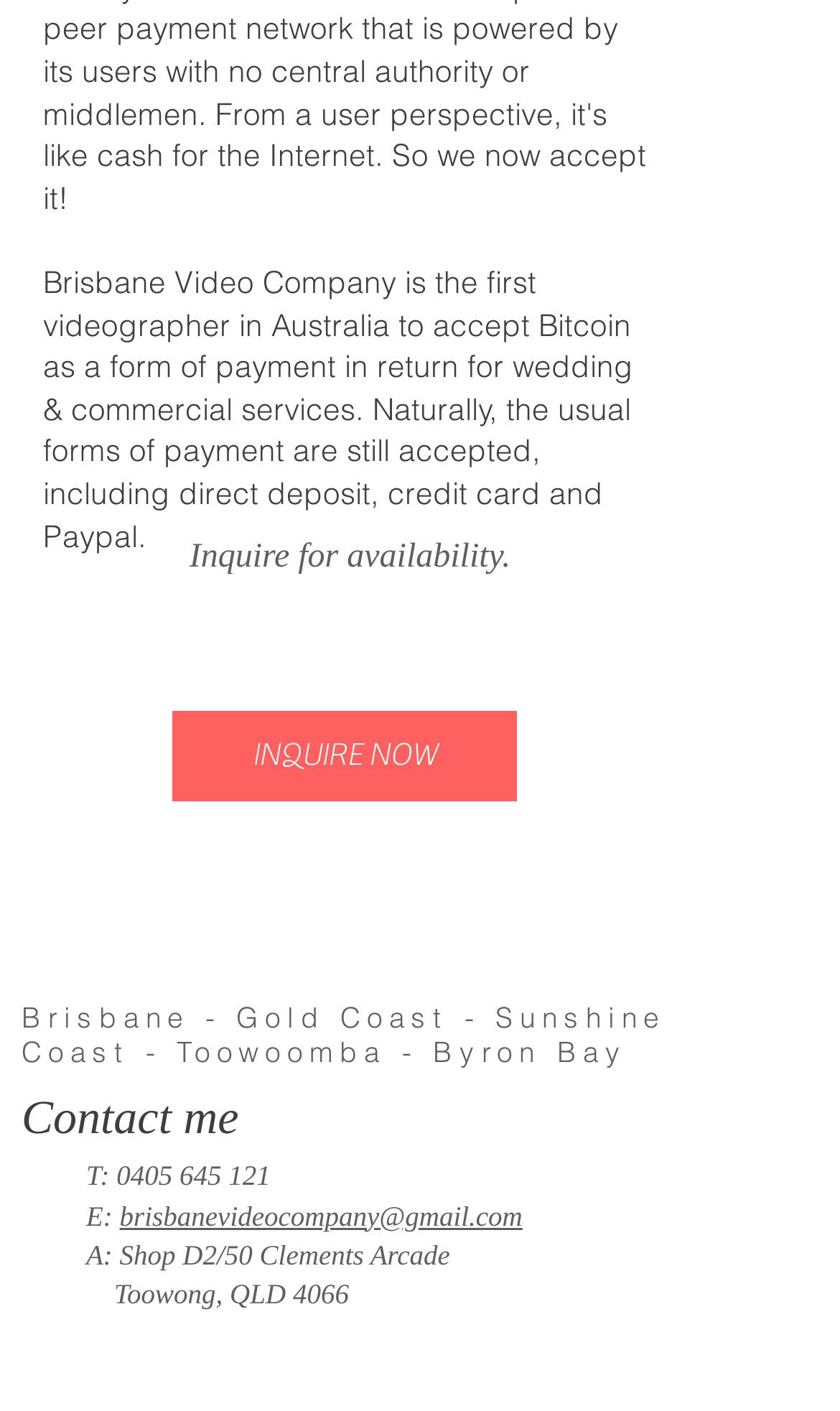What areas does the company serve?
Examine the screenshot and reply with a single word or phrase.

Brisbane and surrounding areas